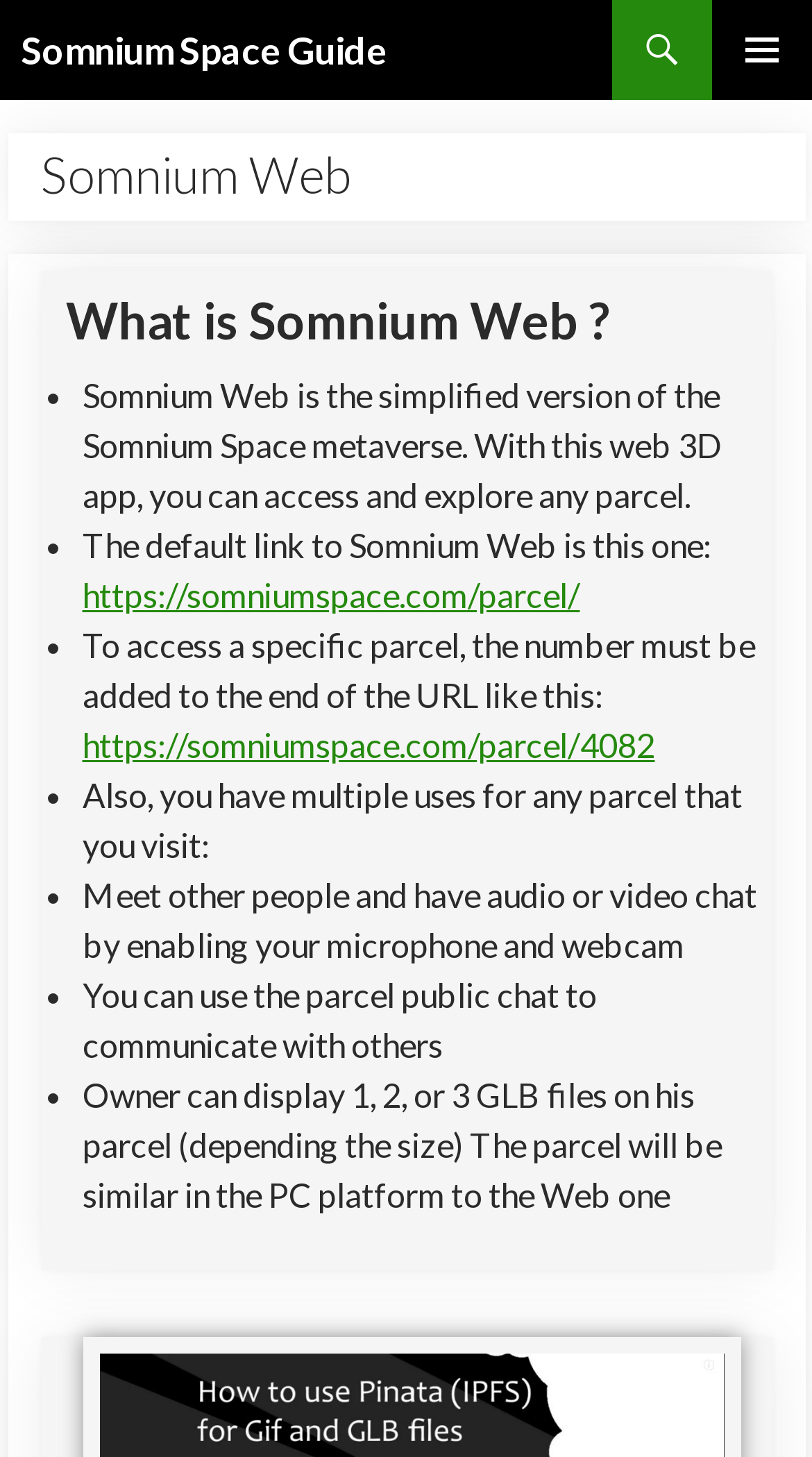Predict the bounding box of the UI element based on this description: "https://somniumspace.com/parcel/4082".

[0.101, 0.498, 0.806, 0.525]